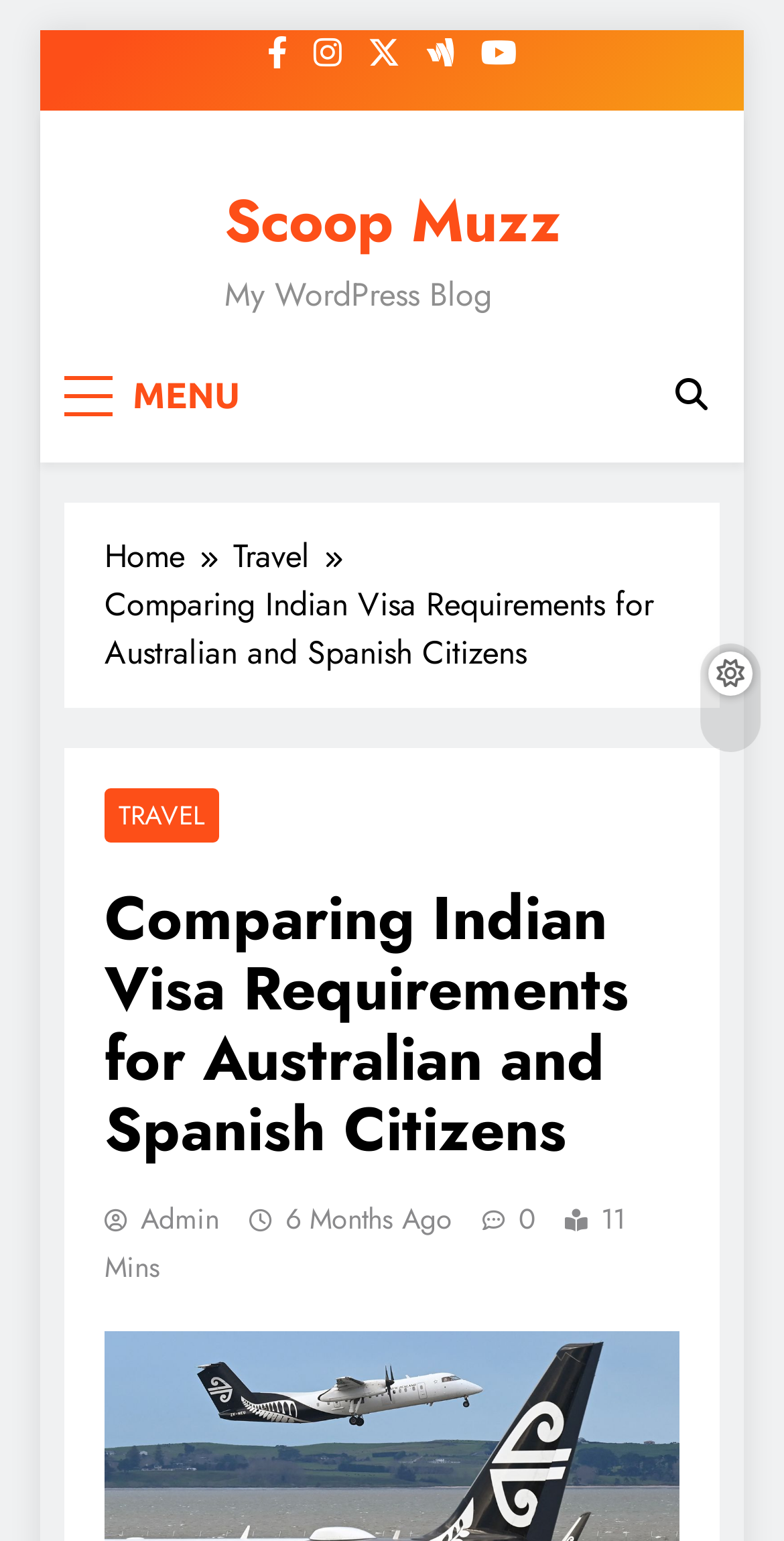Find the bounding box of the element with the following description: "Travel". The coordinates must be four float numbers between 0 and 1, formatted as [left, top, right, bottom].

[0.297, 0.346, 0.456, 0.377]